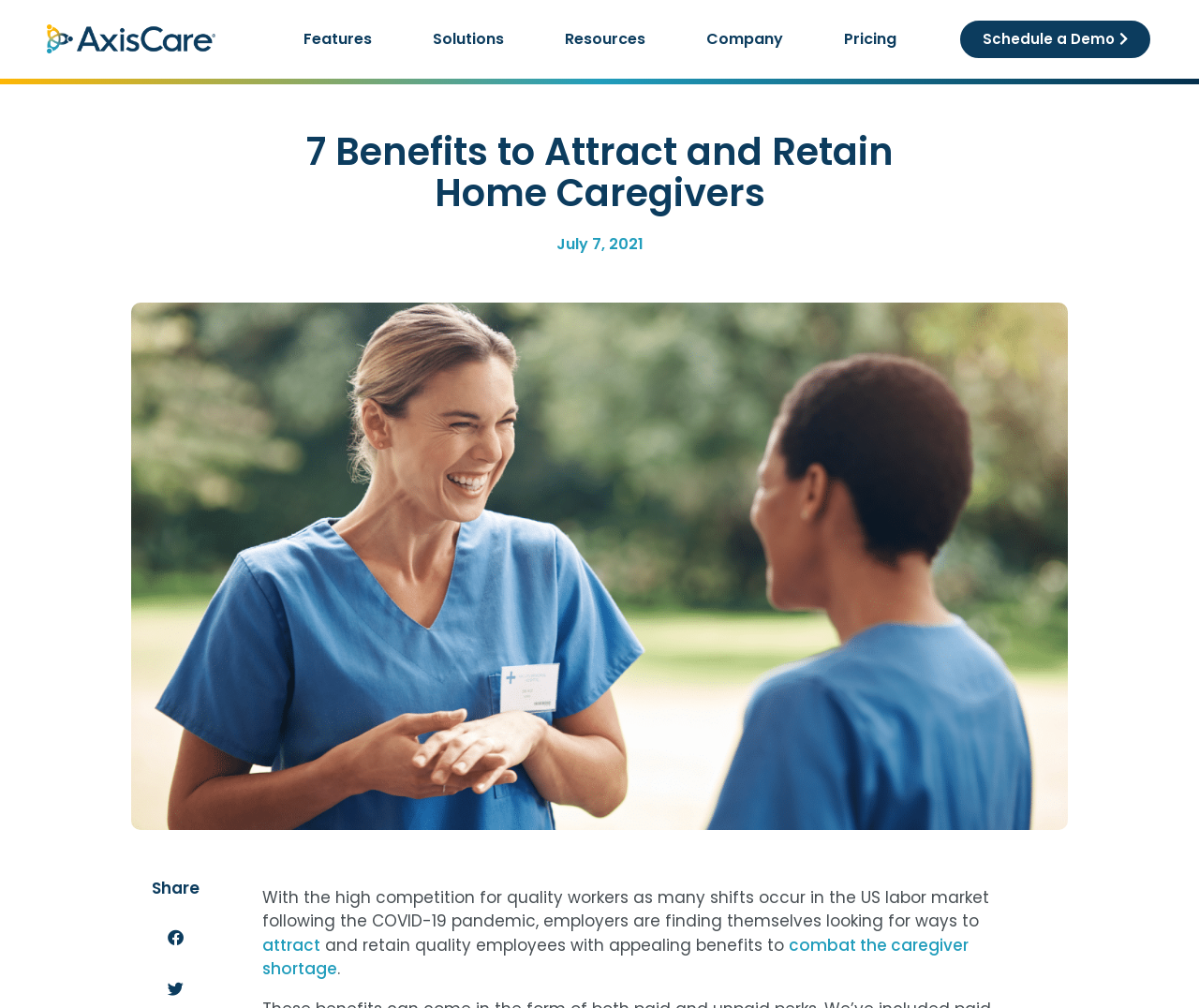Please provide a comprehensive answer to the question based on the screenshot: How many benefits are mentioned to attract and retain home caregivers?

The number of benefits can be found in the heading '7 Benefits to Attract and Retain Home Caregivers' on the webpage.